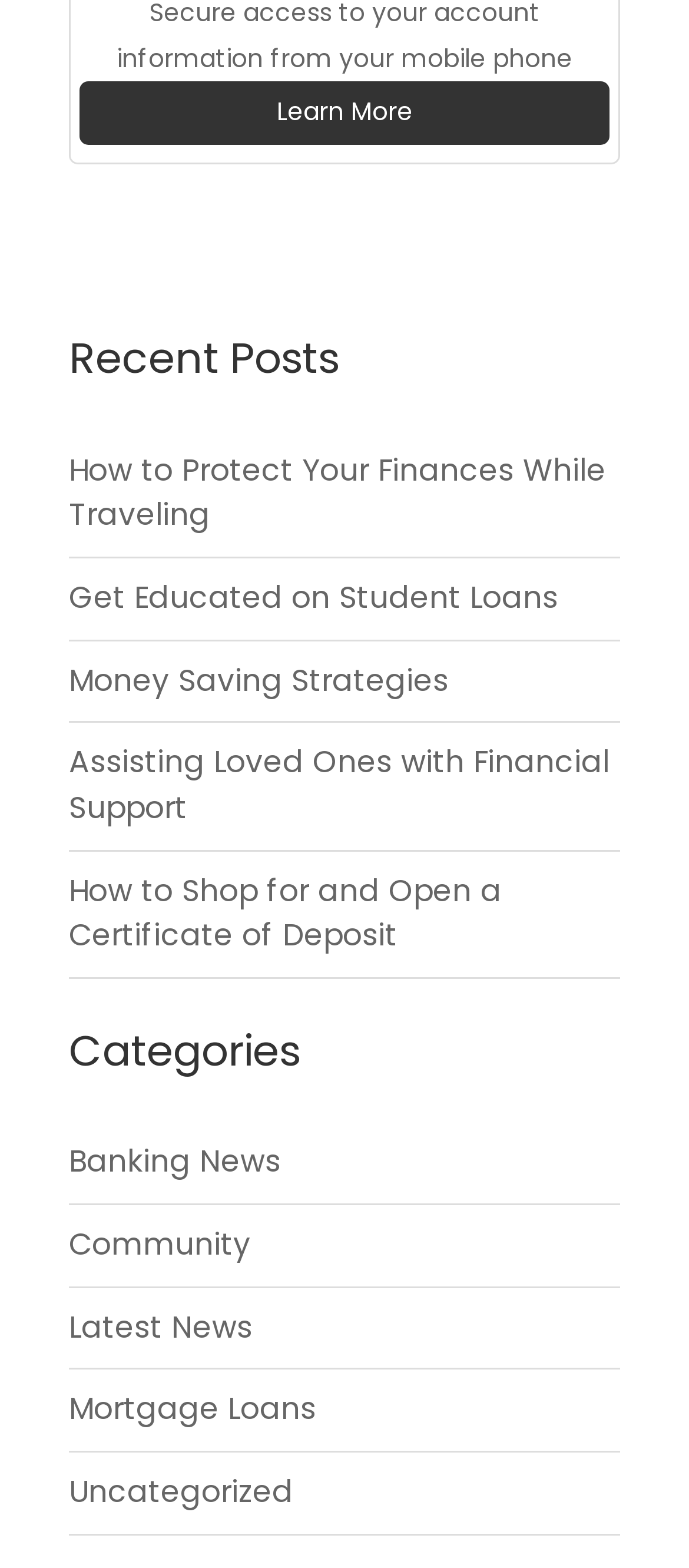Identify the bounding box for the described UI element. Provide the coordinates in (top-left x, top-left y, bottom-right x, bottom-right y) format with values ranging from 0 to 1: Money Saving Strategies

[0.1, 0.42, 0.651, 0.447]